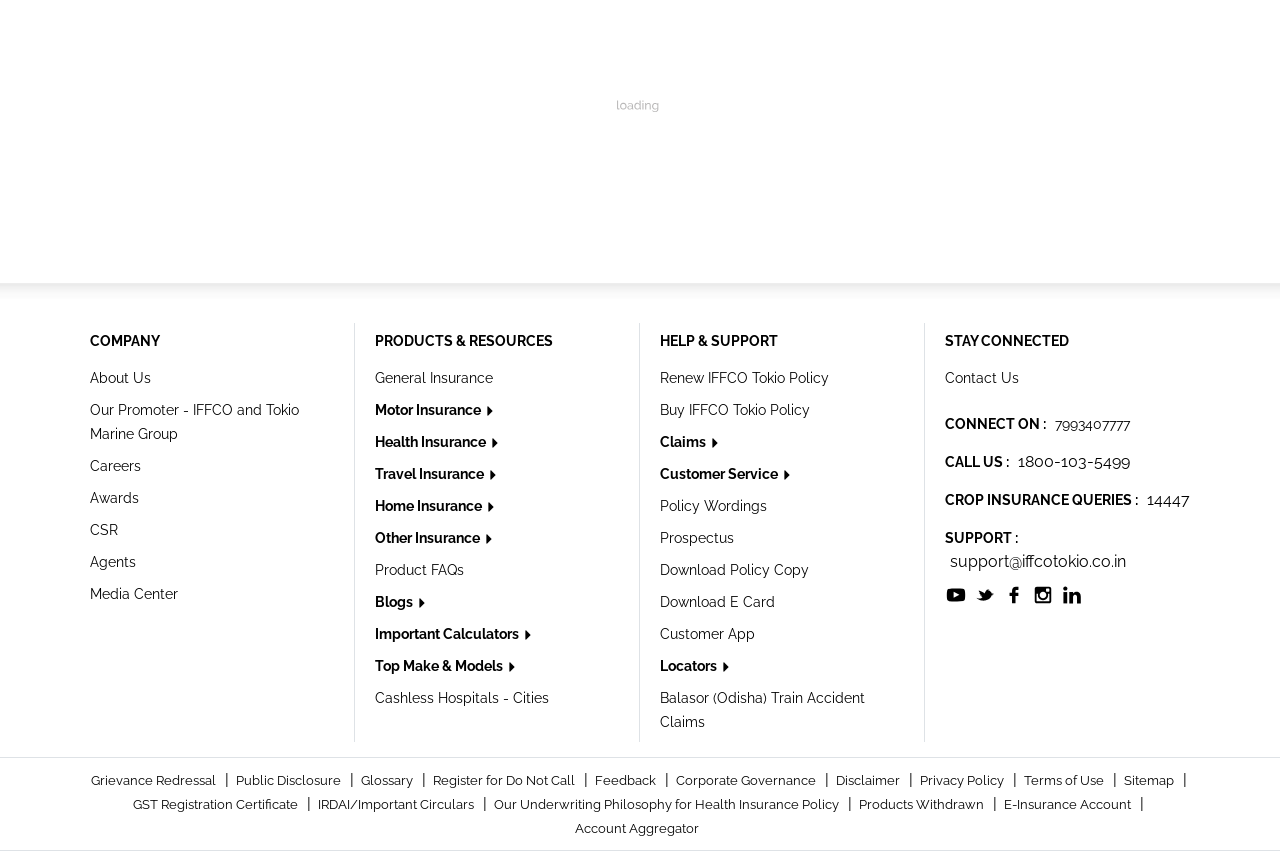Identify the bounding box coordinates of the clickable region required to complete the instruction: "Call 1800-103-5499". The coordinates should be given as four float numbers within the range of 0 and 1, i.e., [left, top, right, bottom].

[0.795, 0.53, 0.883, 0.553]